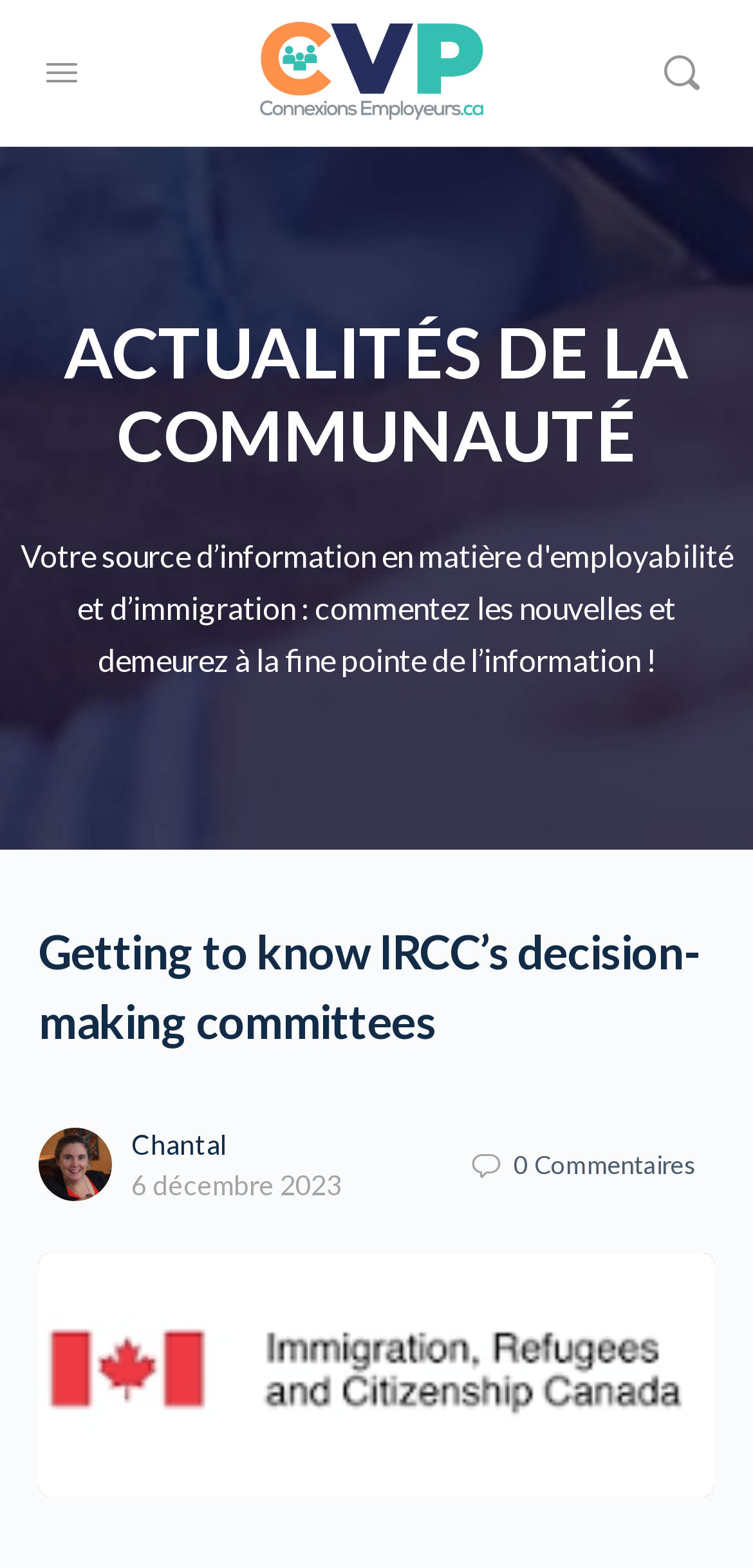Bounding box coordinates should be in the format (top-left x, top-left y, bottom-right x, bottom-right y) and all values should be floating point numbers between 0 and 1. Determine the bounding box coordinate for the UI element described as: All Rights Reserved.

None